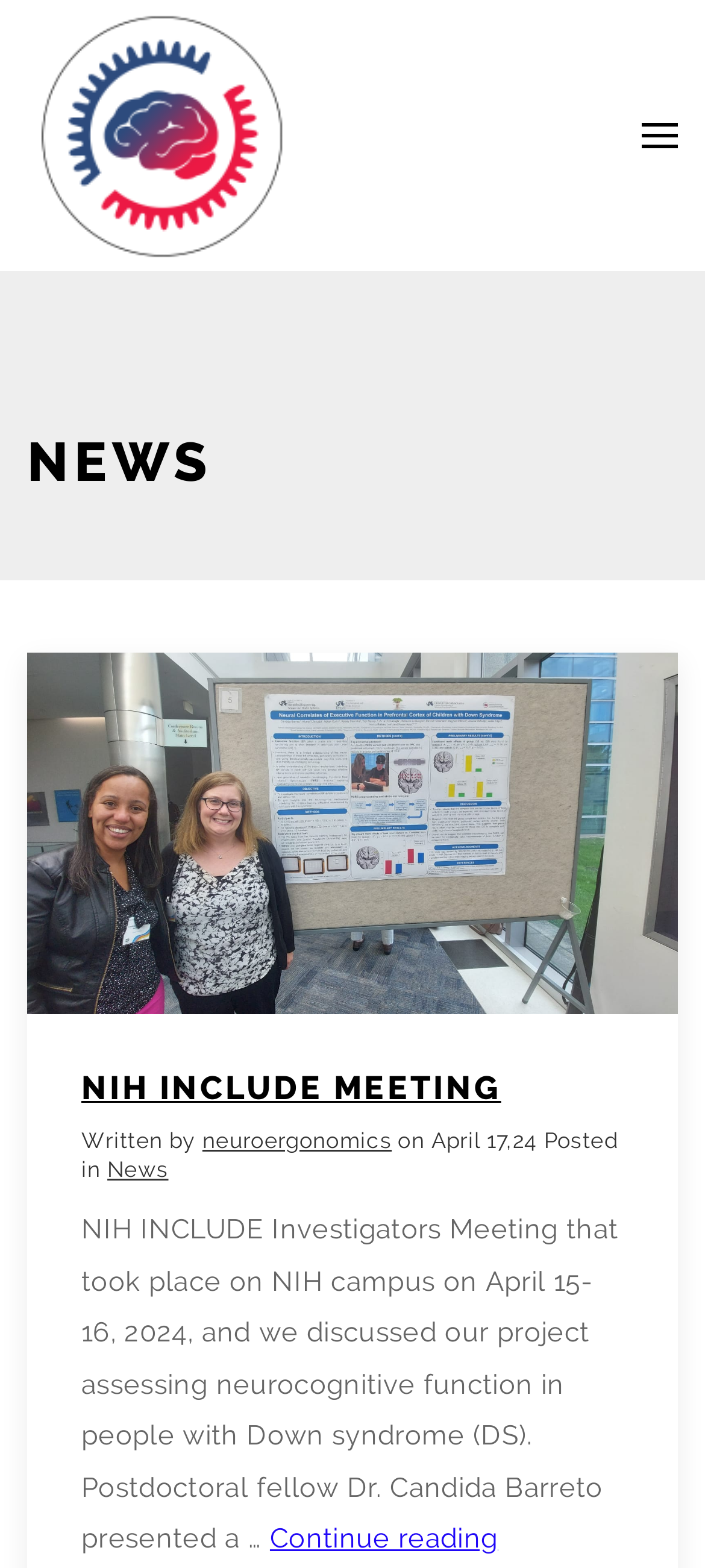Please answer the following question using a single word or phrase: 
What is the title of the first news article?

NIH INCLUDE MEETING